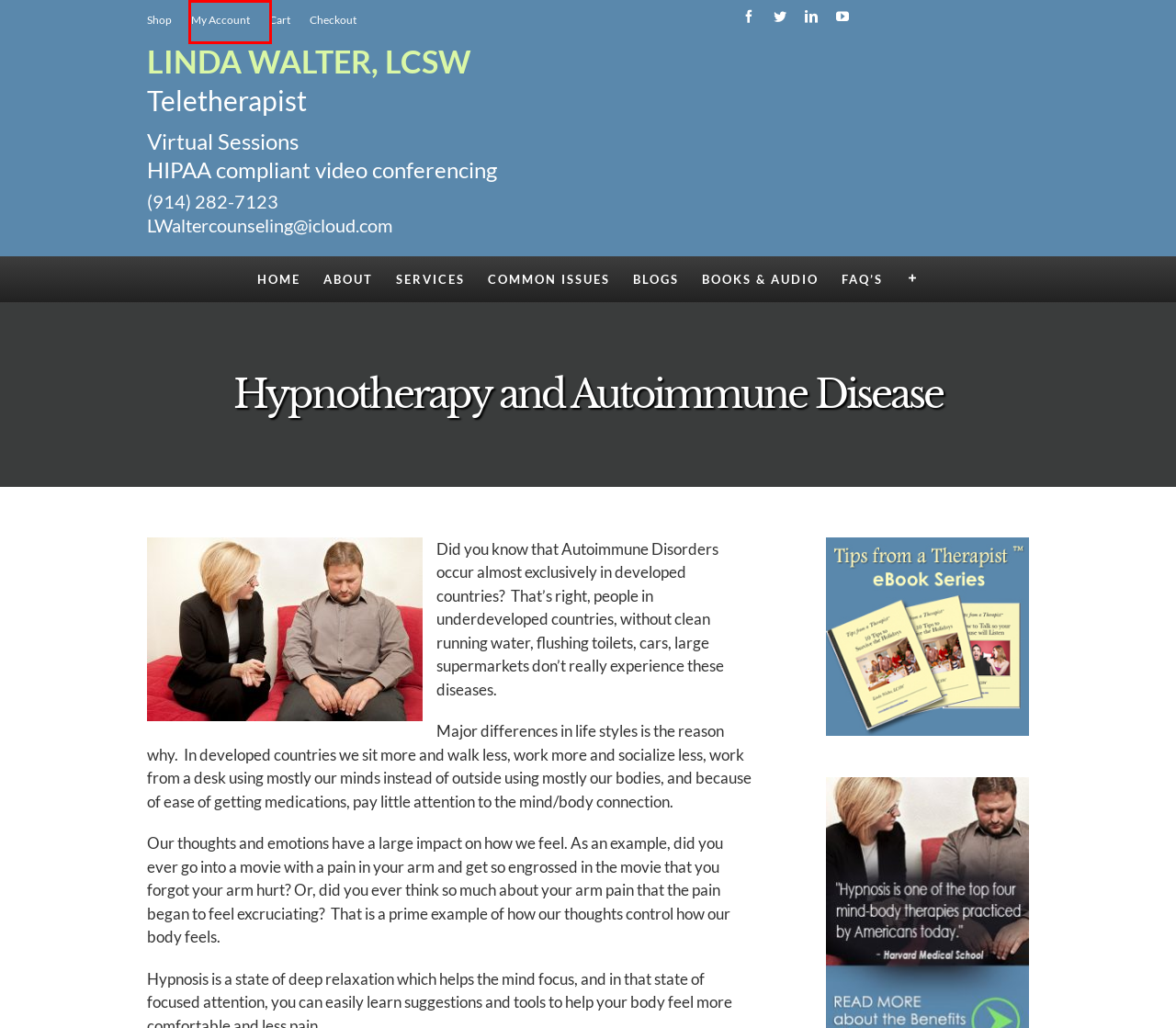Given a screenshot of a webpage with a red bounding box, please pick the webpage description that best fits the new webpage after clicking the element inside the bounding box. Here are the candidates:
A. Blogs – Linda Walter, LCSW
B. My Account – Linda Walter, LCSW
C. Linda Walter, LCSW – Teletherapist
D. Frequently Asked Questions – Linda Walter, LCSW
E. Products – Linda Walter, LCSW
F. About Linda – Linda Walter, LCSW
G. Cart – Linda Walter, LCSW
H. Counseling Services – Linda Walter, LCSW

B